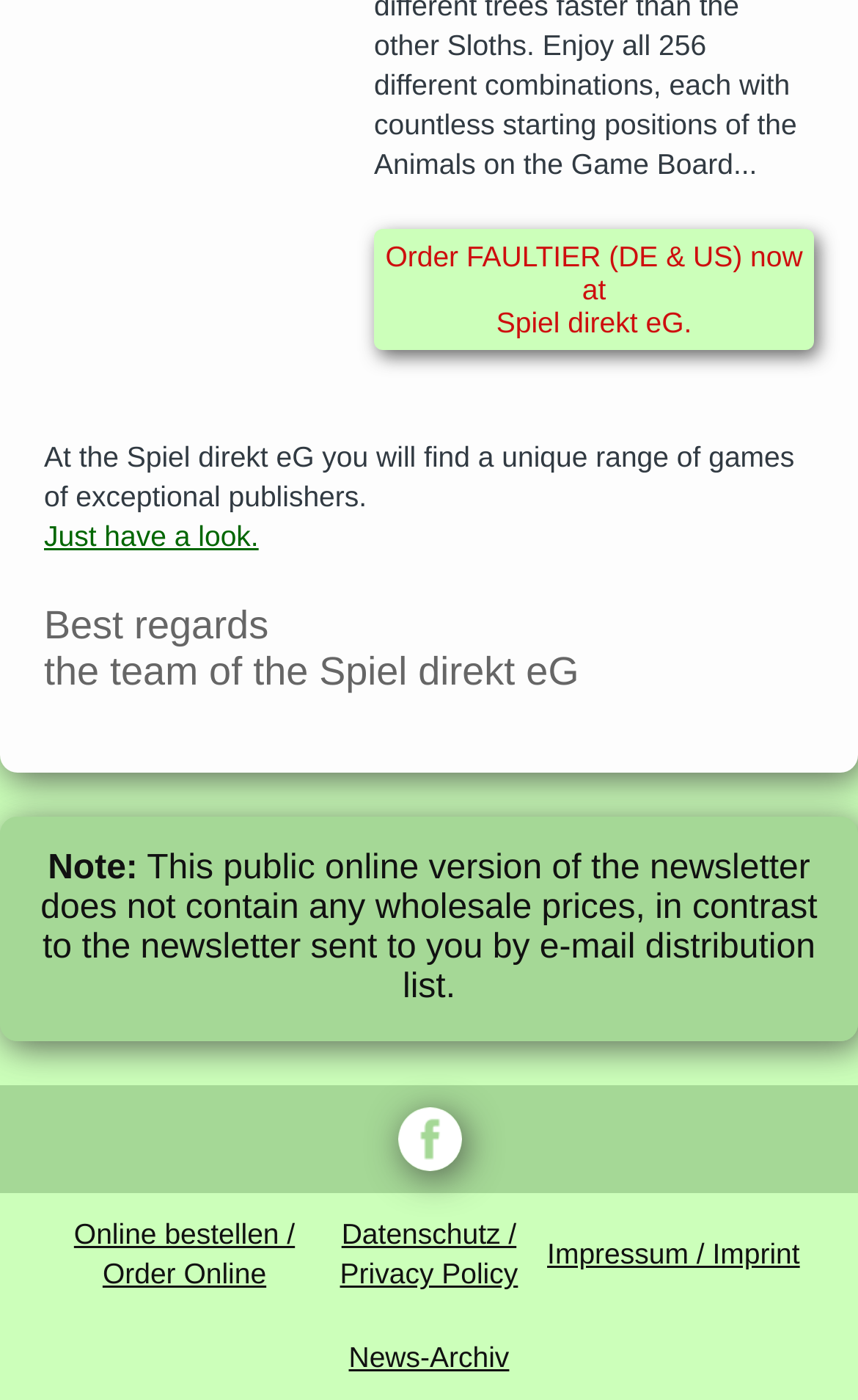What is the name of the online store?
Relying on the image, give a concise answer in one word or a brief phrase.

Spiel direkt eG